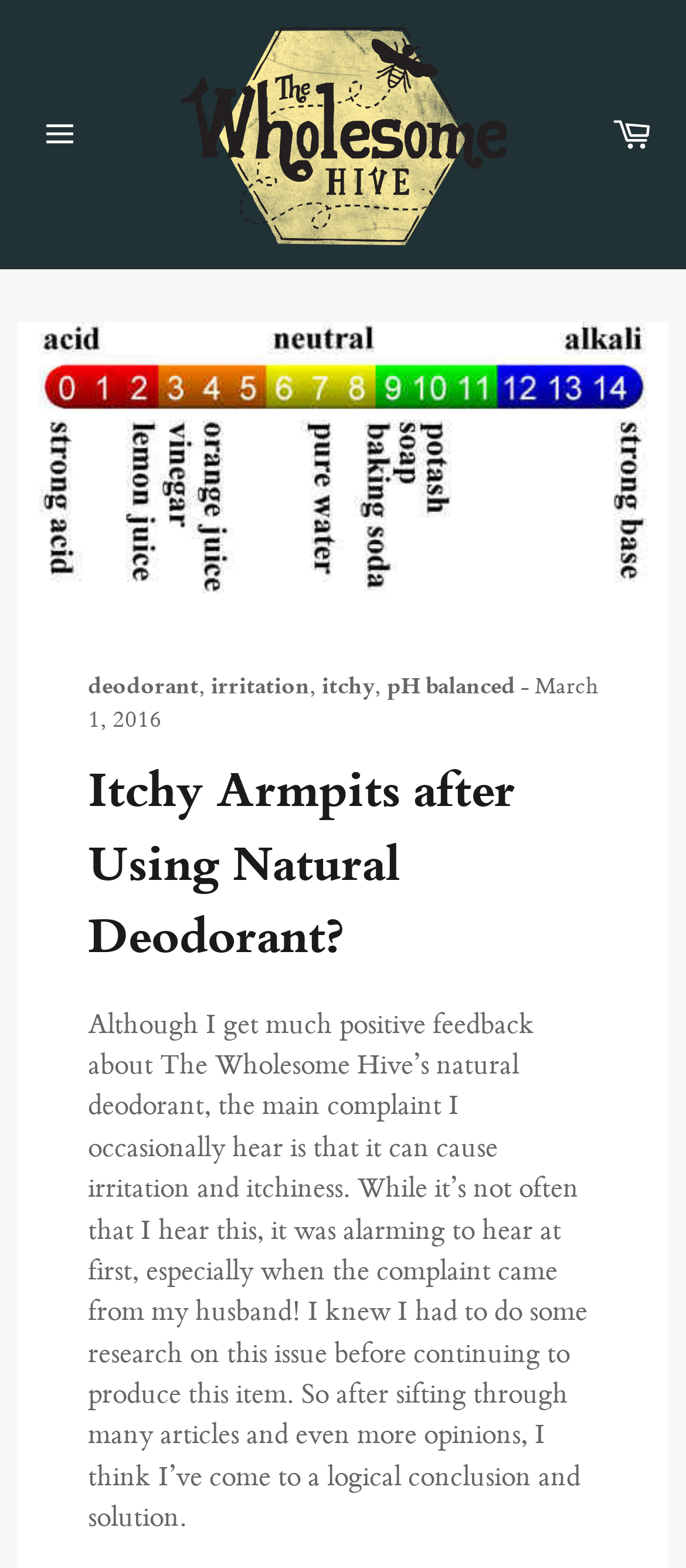What is the topic of the article? Look at the image and give a one-word or short phrase answer.

Natural deodorant